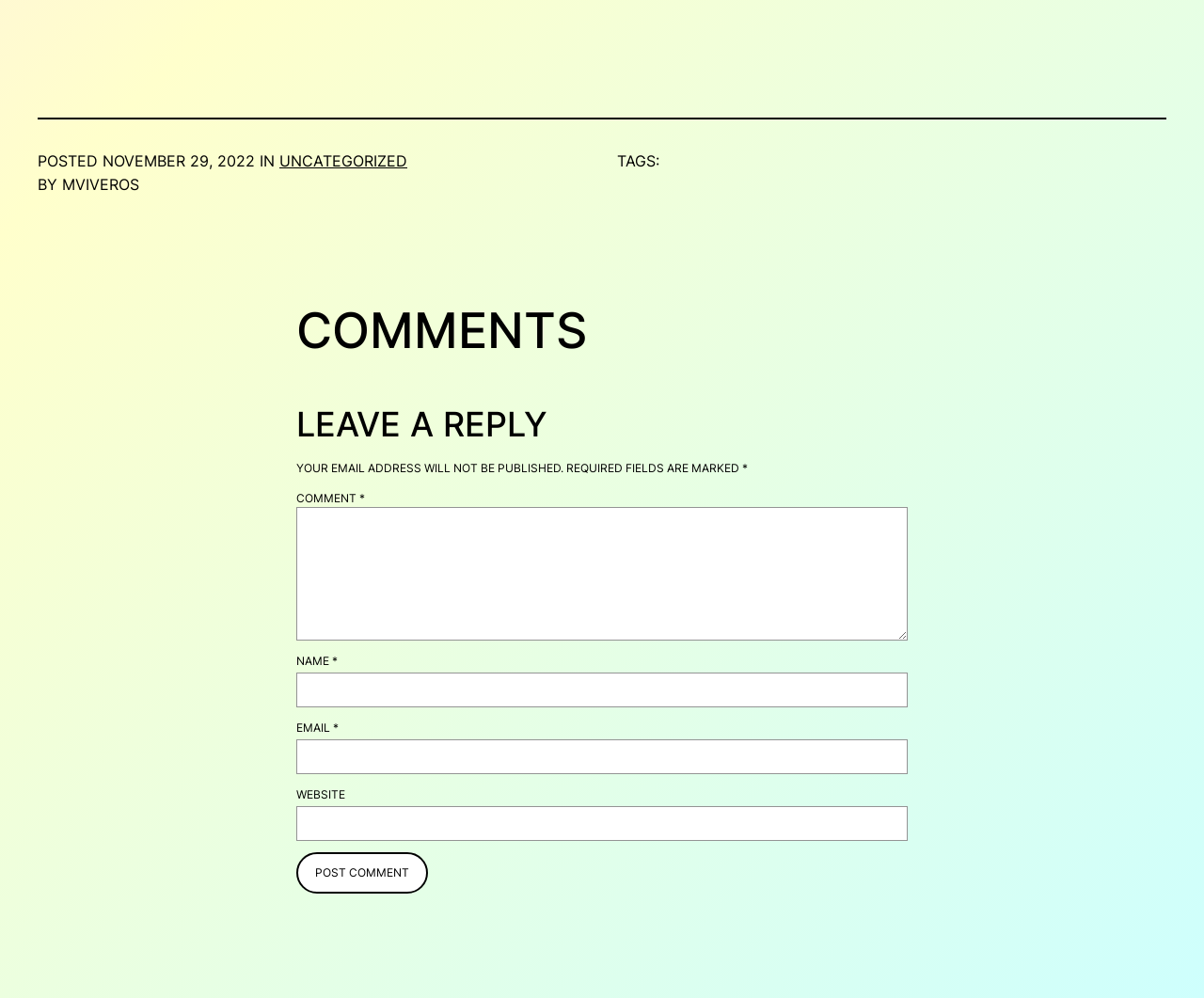What is the purpose of the textbox at the bottom? Please answer the question using a single word or phrase based on the image.

Leave a comment